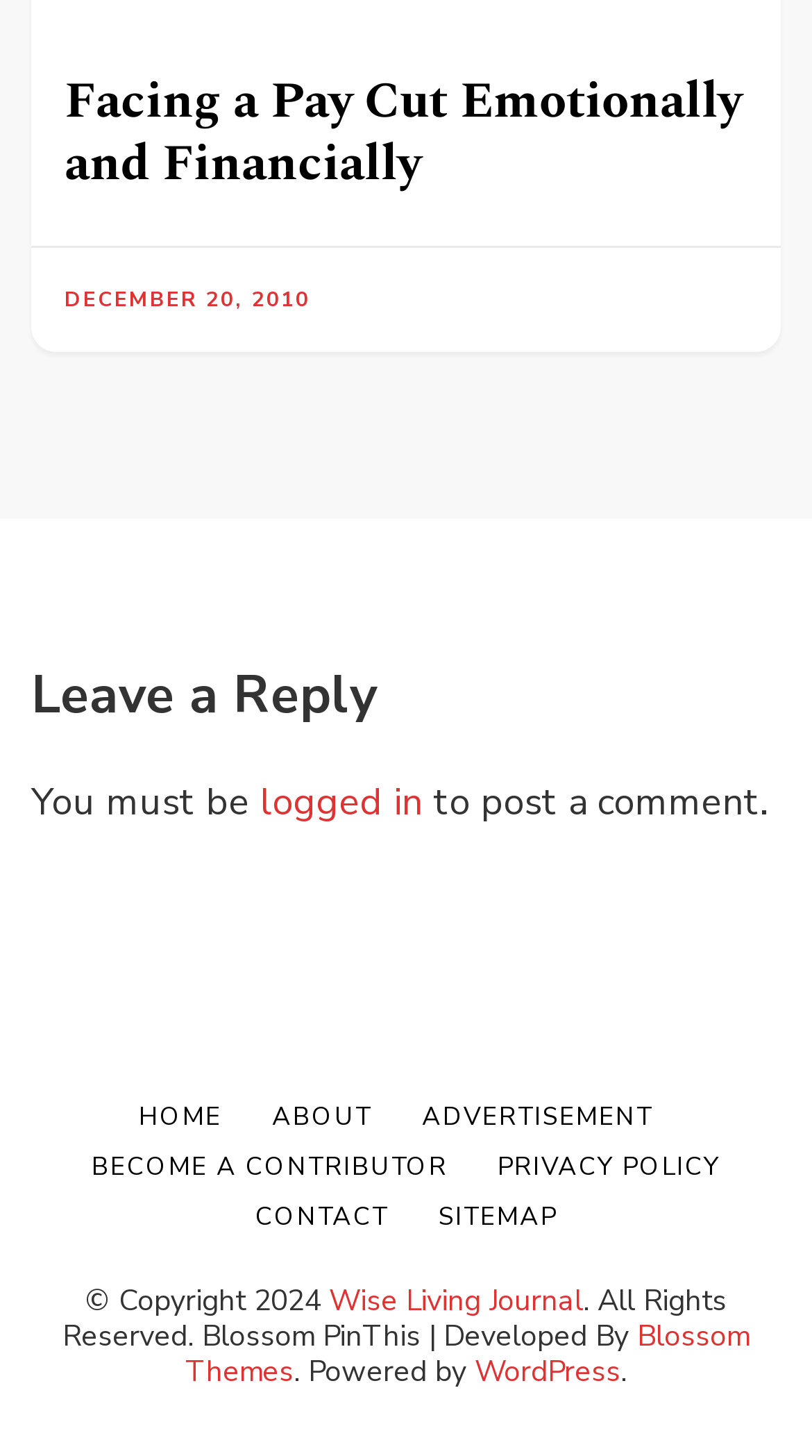Please identify the bounding box coordinates of the region to click in order to complete the given instruction: "read the article title". The coordinates should be four float numbers between 0 and 1, i.e., [left, top, right, bottom].

[0.079, 0.048, 0.921, 0.134]